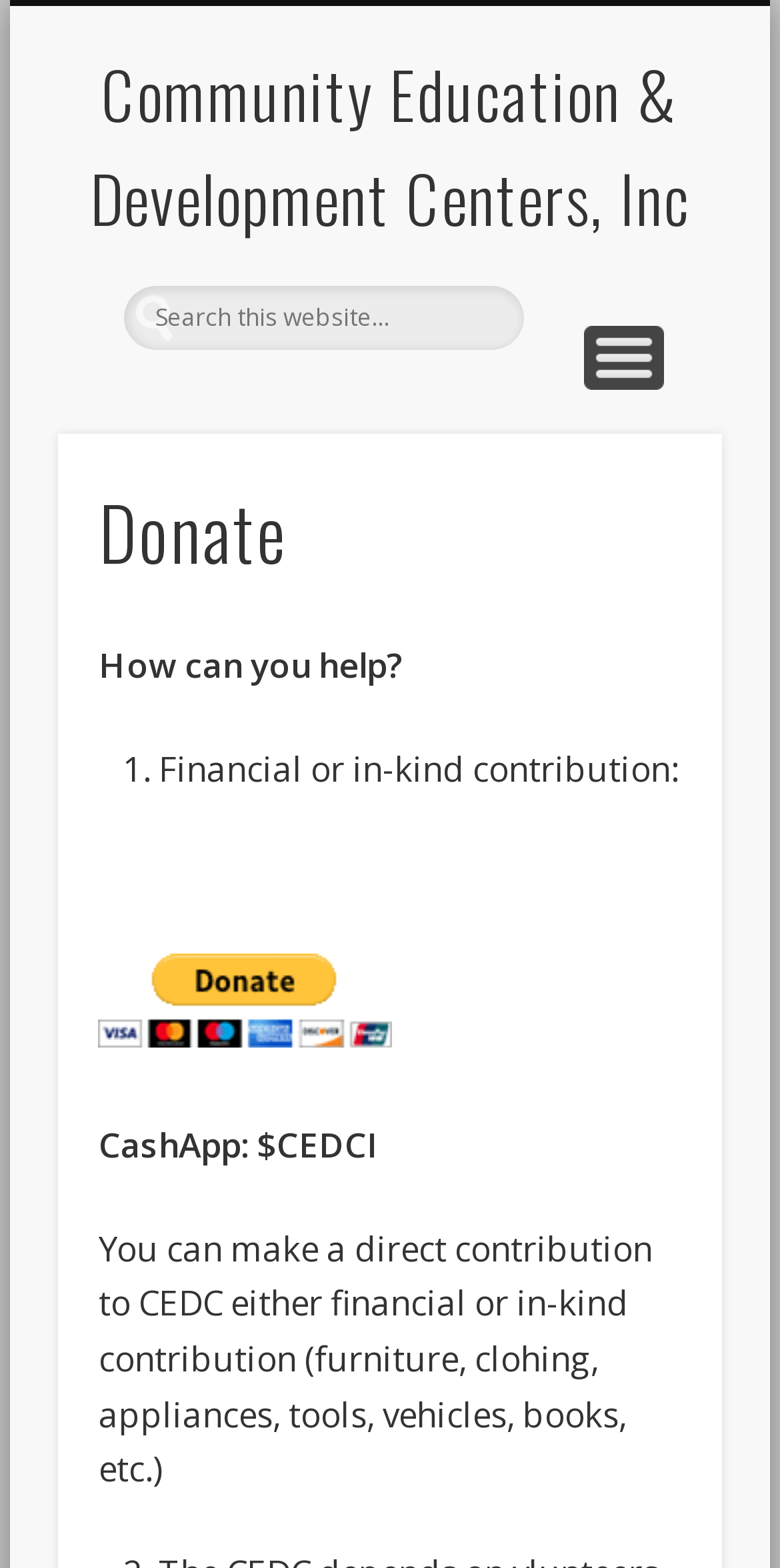Locate the UI element that matches the description name="s" placeholder="Search this website…" in the webpage screenshot. Return the bounding box coordinates in the format (top-left x, top-left y, bottom-right x, bottom-right y), with values ranging from 0 to 1.

[0.158, 0.182, 0.671, 0.223]